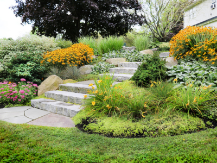What color are the blooming flowers?
Give a comprehensive and detailed explanation for the question.

The caption states 'bright orange flowers blooming amidst lush foliage', which clearly indicates the color of the blooming flowers.